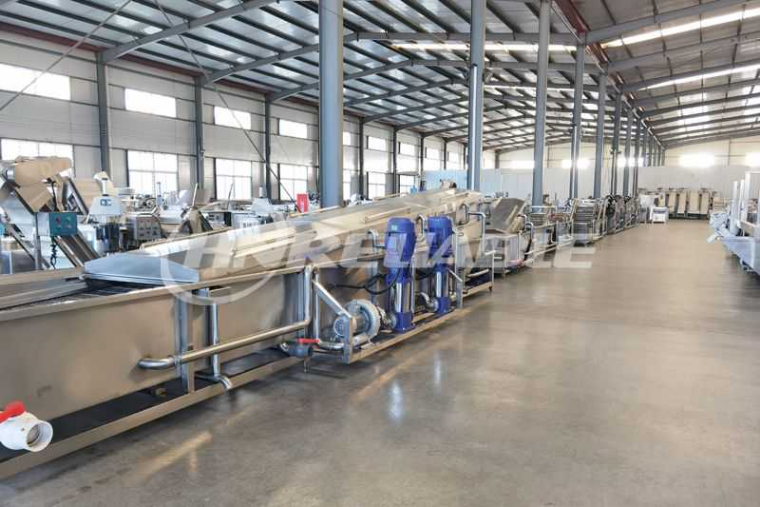Break down the image and provide a full description, noting any significant aspects.

This image showcases a modern French fries frying machine, designed for high efficiency in commercial food production settings. The machine features a sleek, stainless steel construction, indicative of its durability and ability to withstand rigorous use. In the foreground, a long, inclined conveyor system is visible, which is essential for transporting the fries through various stages of the frying process. The prominent blue pumps suggest a robust temperature control system, vital for maintaining optimal frying conditions.

The spacious factory setting, with high ceilings and ample natural light, reflects the industrial scale of operations, emphasizing the machine's capability to handle large volumes of product. Other machinery can be seen in the background, suggesting this facility is dedicated to efficient food processing. Overall, this image encapsulates advanced food technology aimed at enhancing production rates while ensuring quality and safety in frying applications.